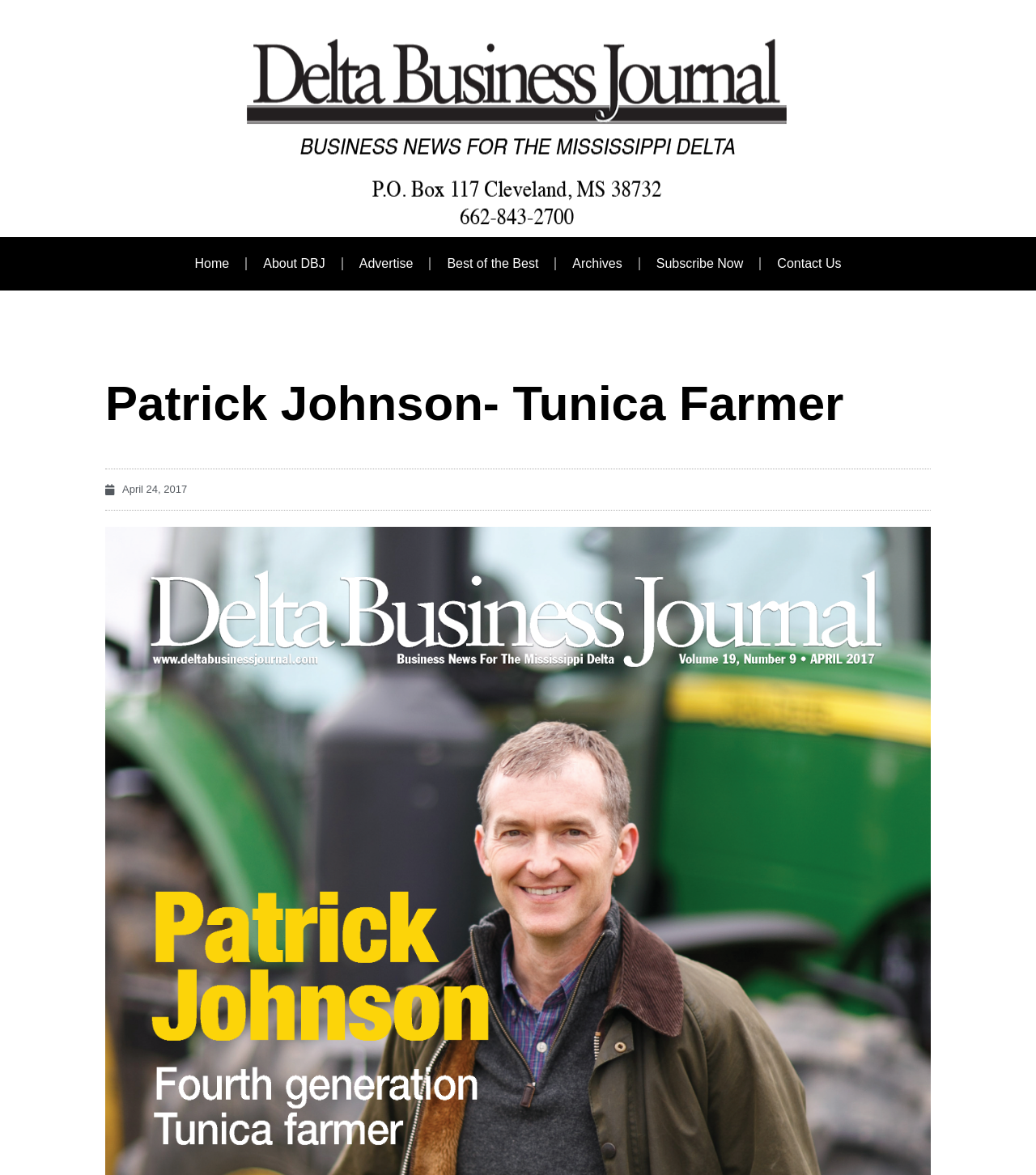Determine the bounding box for the HTML element described here: "Contact Us". The coordinates should be given as [left, top, right, bottom] with each number being a float between 0 and 1.

[0.735, 0.209, 0.828, 0.241]